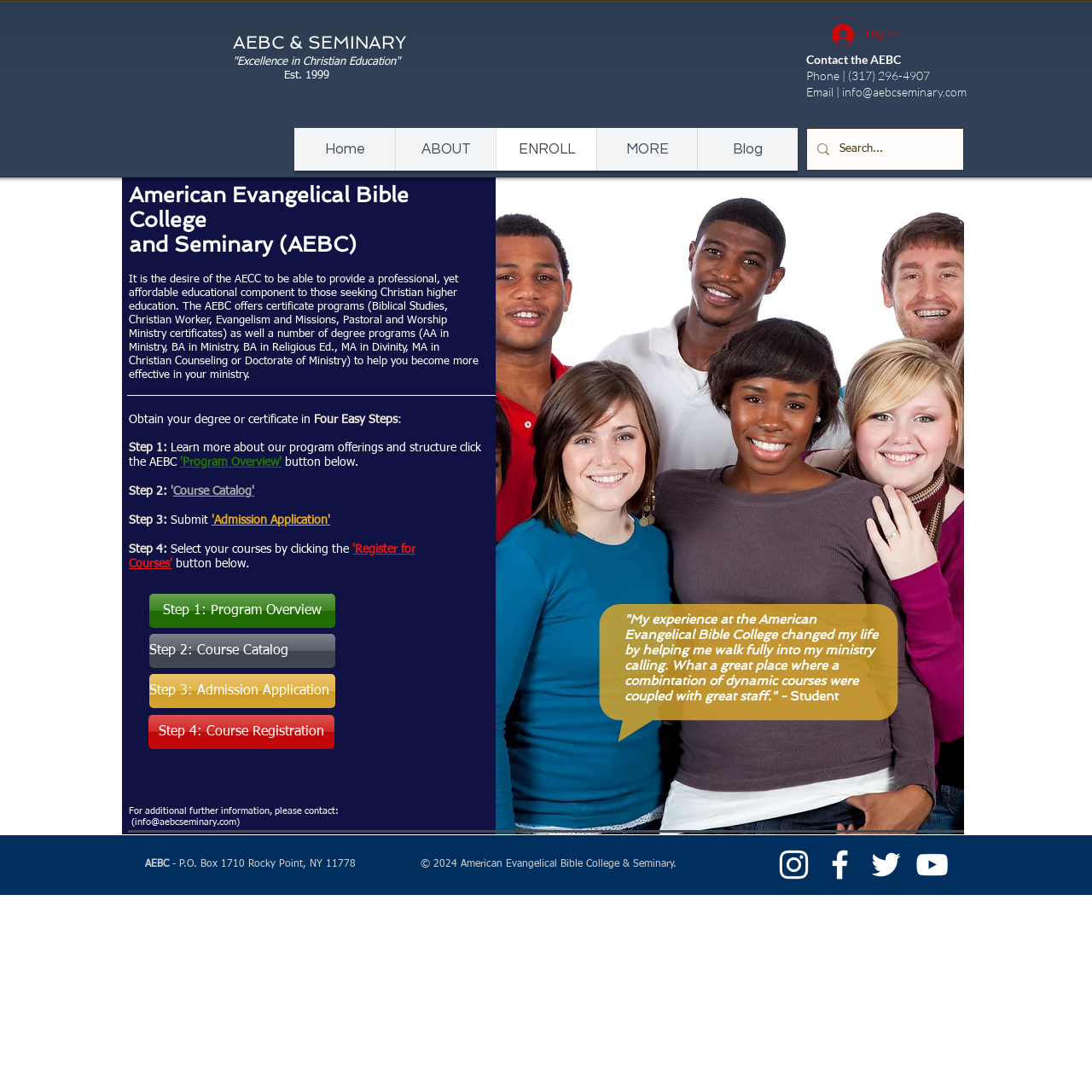Use a single word or phrase to answer the question: What is the location of the AEBC?

P.O. Box 1710 Rocky Point, NY 11778